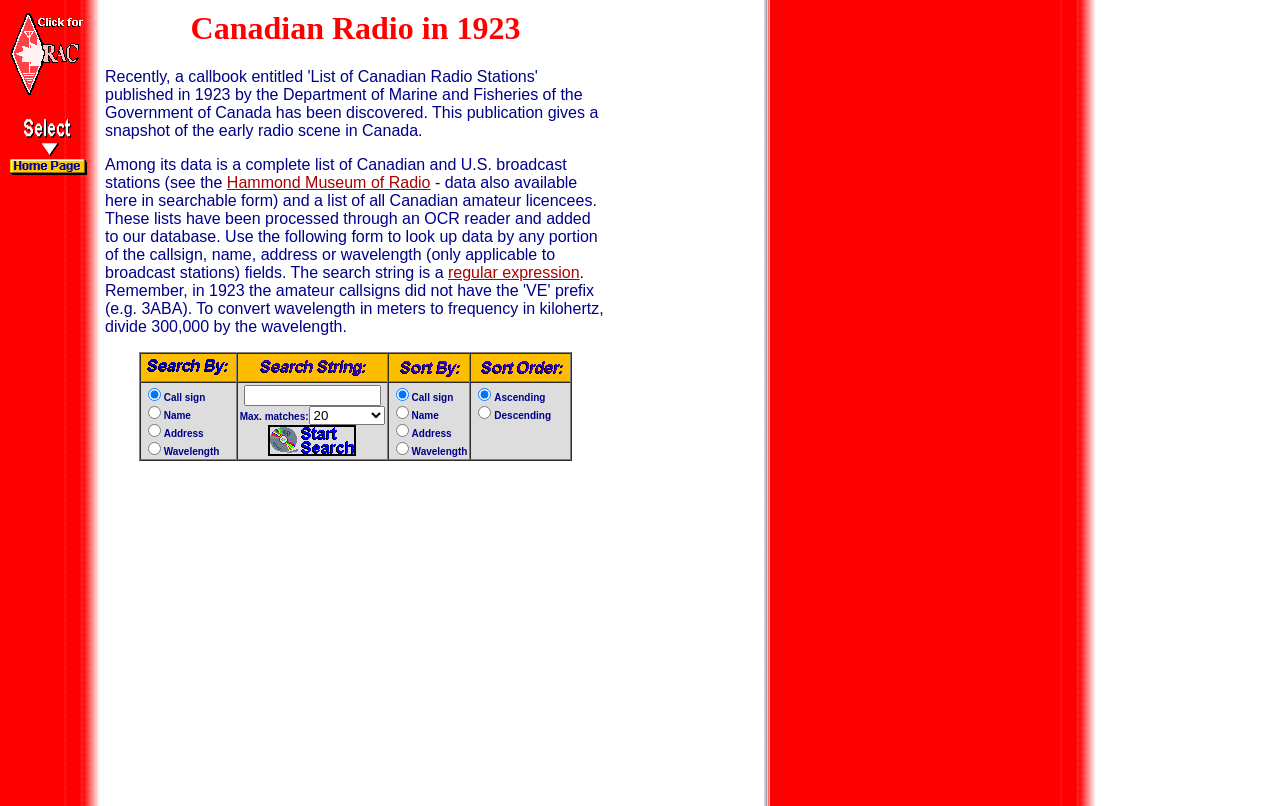Give a one-word or short-phrase answer to the following question: 
How many matches can be displayed at most?

20